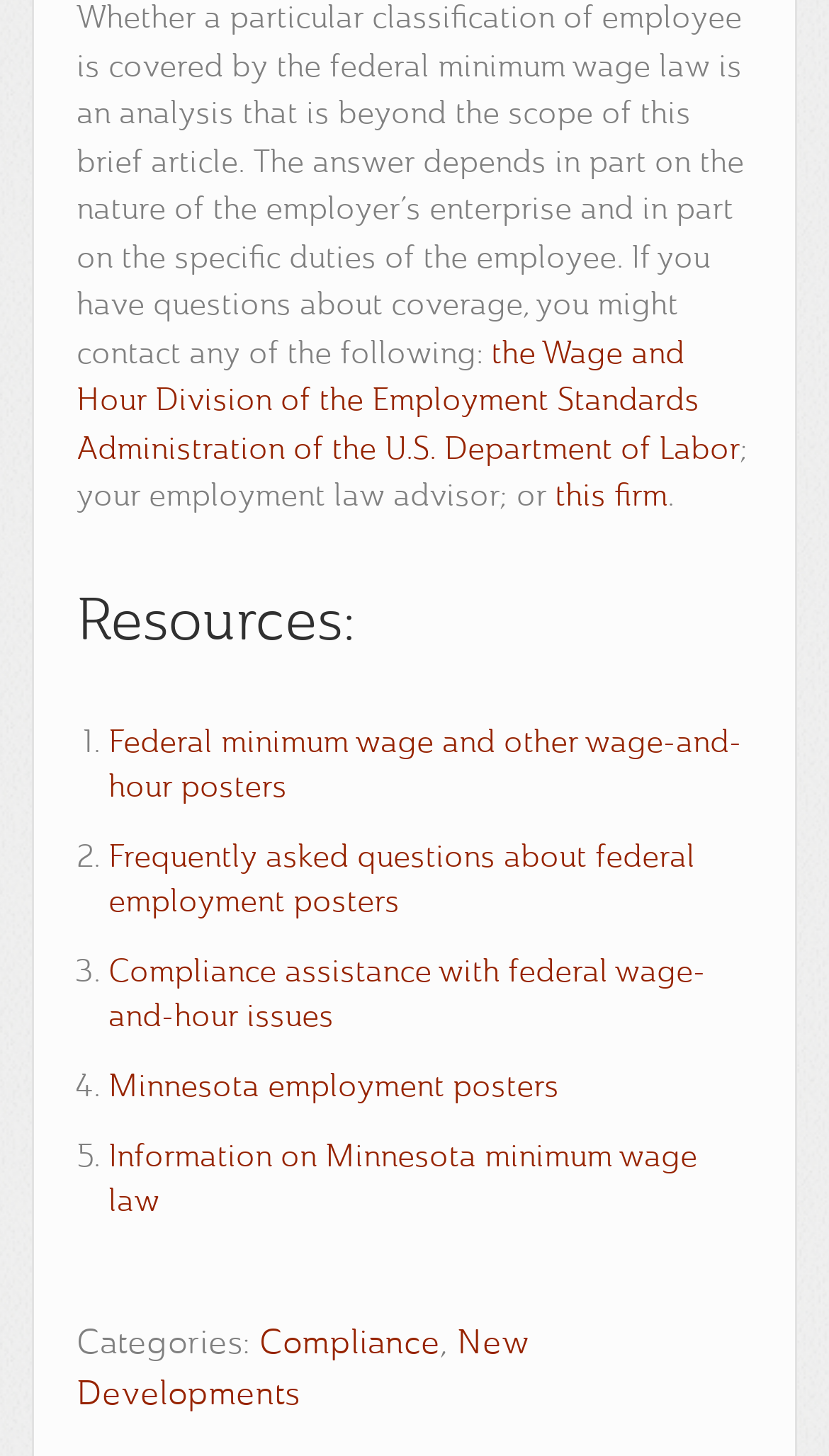Locate the bounding box coordinates of the area that needs to be clicked to fulfill the following instruction: "Visit the 'Correct Pack Automatic Single Regulation Simple Structure Quick PVC Belt Conveyor' page". The coordinates should be in the format of four float numbers between 0 and 1, namely [left, top, right, bottom].

None